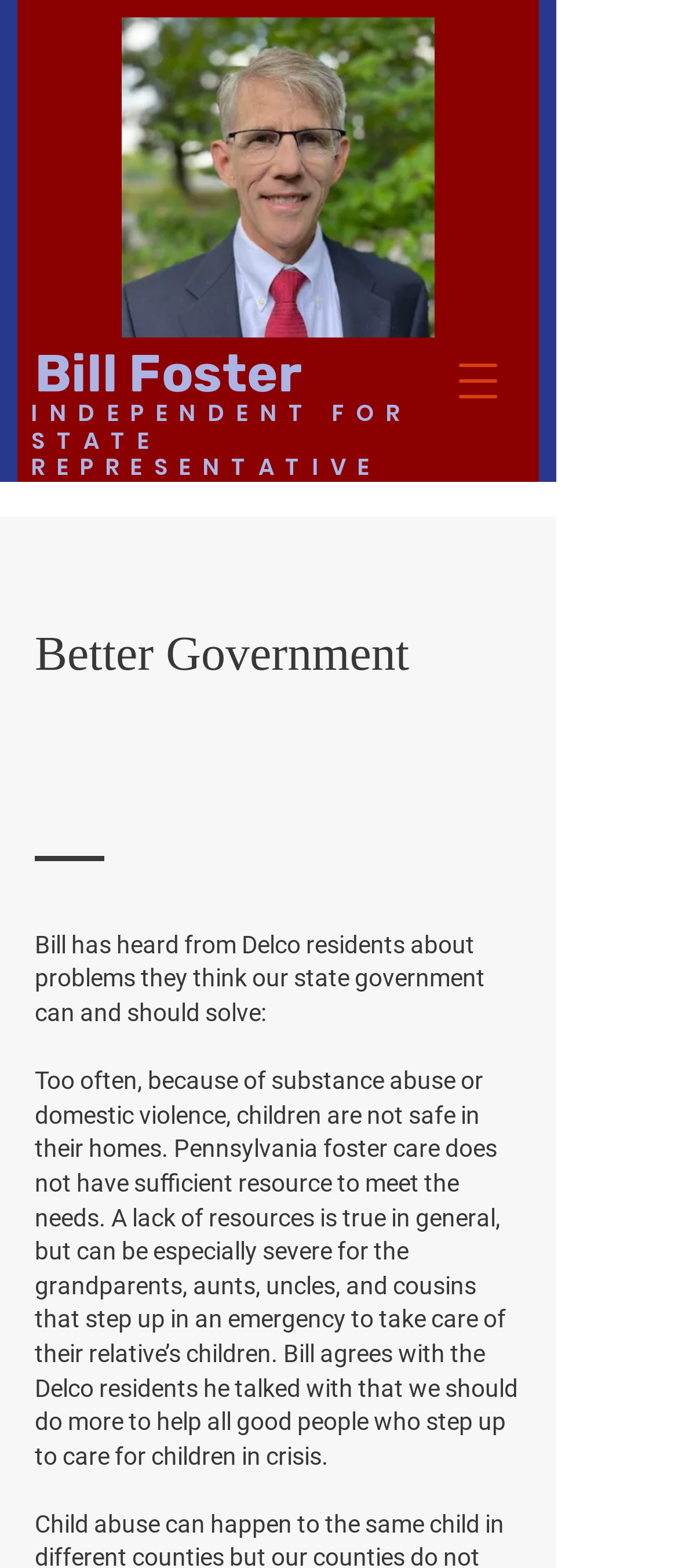Determine the bounding box coordinates of the UI element described below. Use the format (top-left x, top-left y, bottom-right x, bottom-right y) with floating point numbers between 0 and 1: INDEPENDENT FOR STATE REPRESENTATIVE

[0.046, 0.253, 0.606, 0.309]